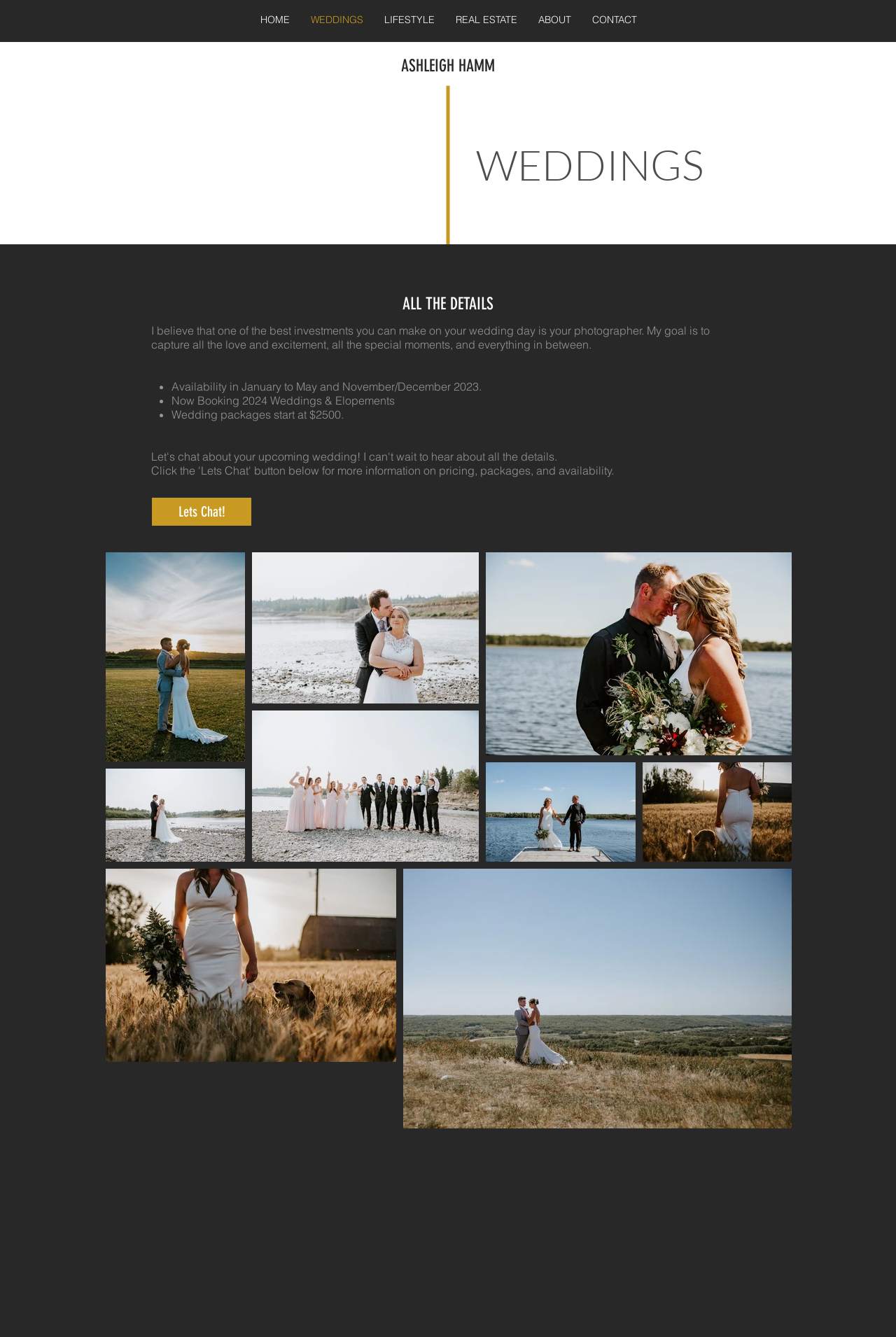Pinpoint the bounding box coordinates of the element to be clicked to execute the instruction: "Check the wedding packages".

[0.191, 0.305, 0.383, 0.315]